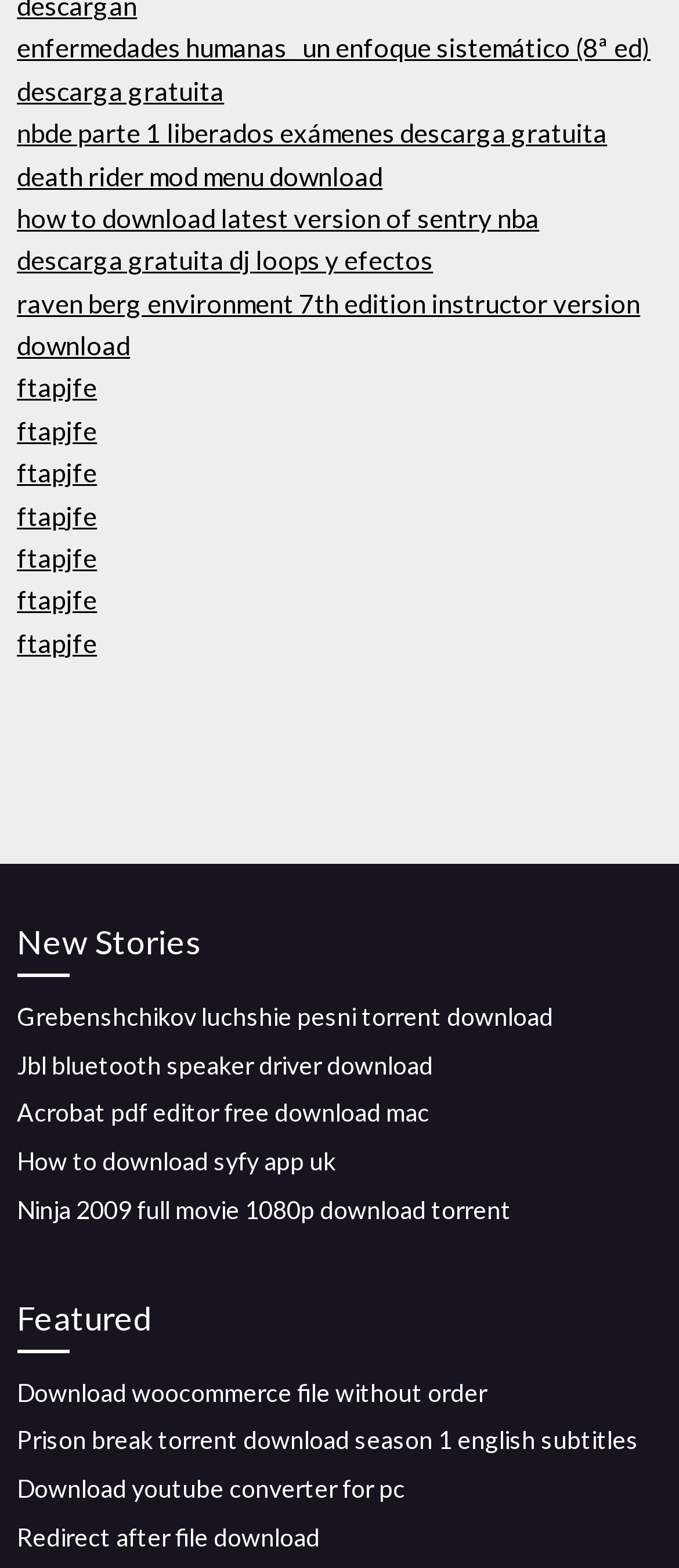Specify the bounding box coordinates of the element's area that should be clicked to execute the given instruction: "Download woocommerce file without order". The coordinates should be four float numbers between 0 and 1, i.e., [left, top, right, bottom].

[0.025, 0.878, 0.717, 0.897]